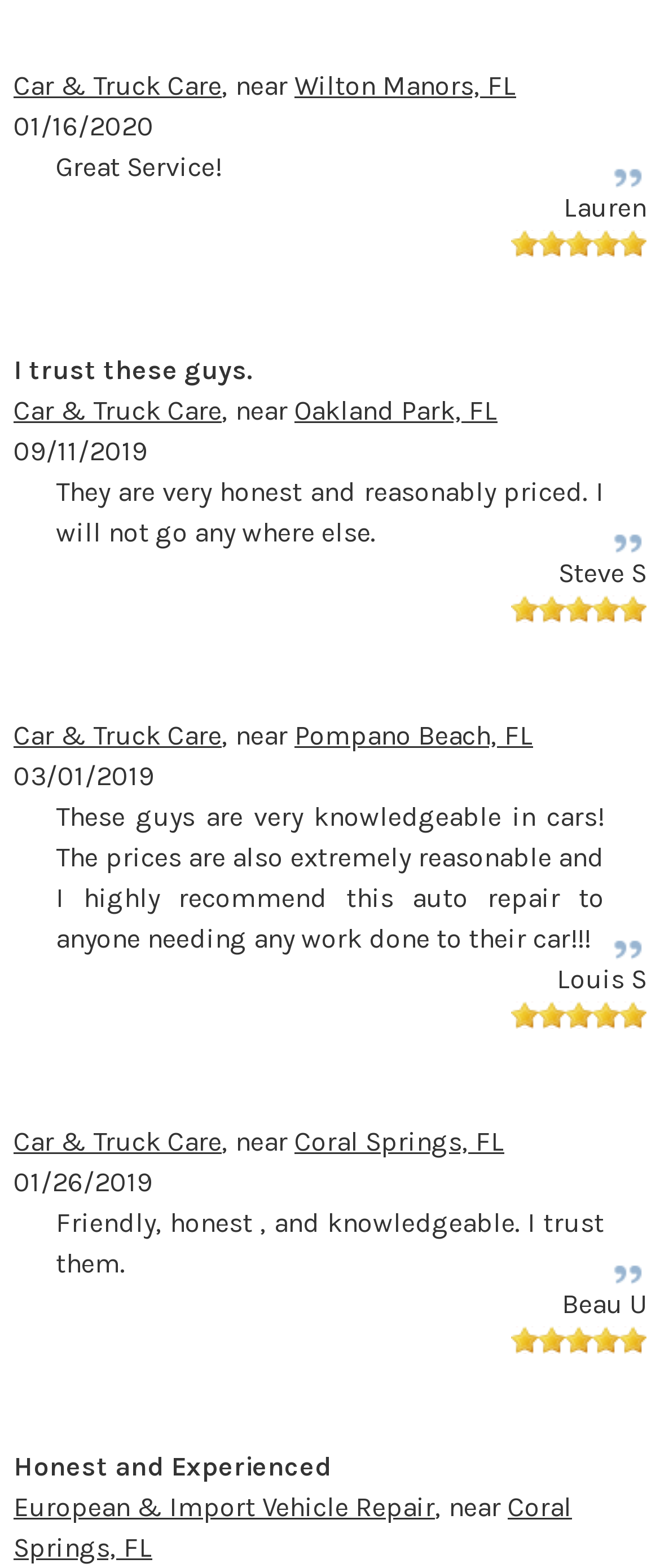Determine the bounding box coordinates for the region that must be clicked to execute the following instruction: "Visit the 'European & Import Vehicle Repair' page".

[0.021, 0.95, 0.659, 0.971]